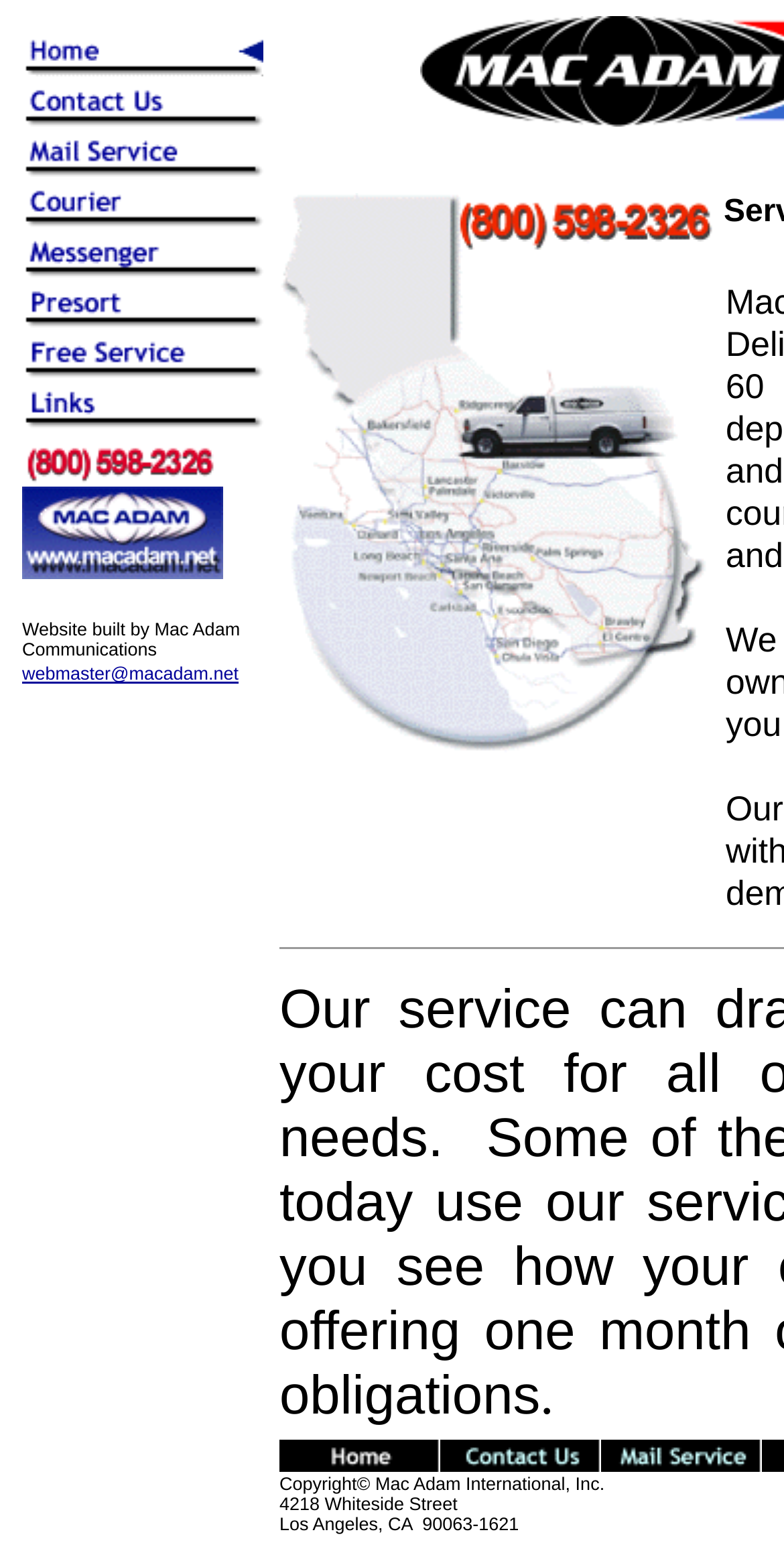Respond with a single word or phrase for the following question: 
What is the website URL mentioned on the webpage?

www.macadam.net